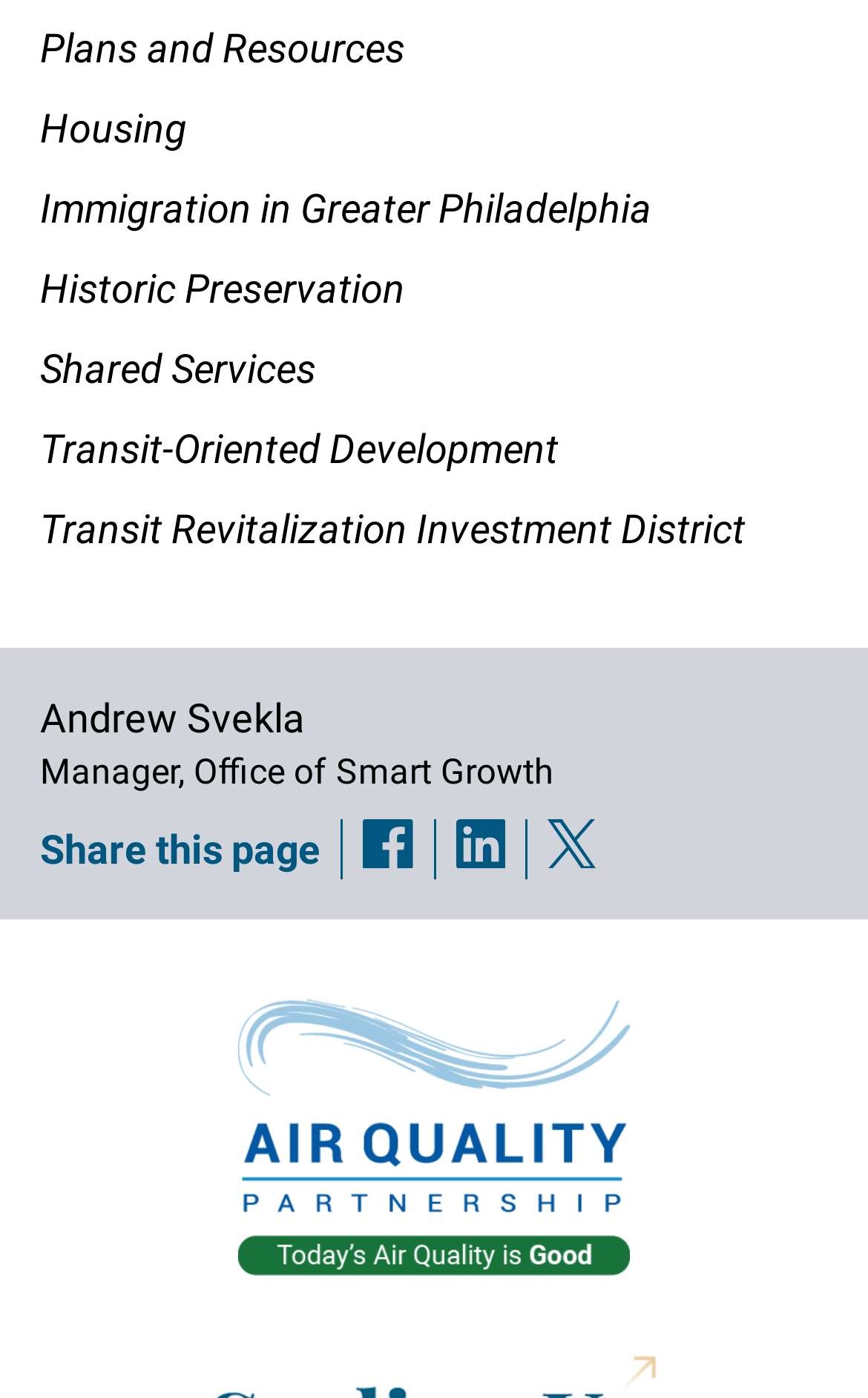Specify the bounding box coordinates of the area that needs to be clicked to achieve the following instruction: "Share this page".

[0.046, 0.591, 0.369, 0.624]